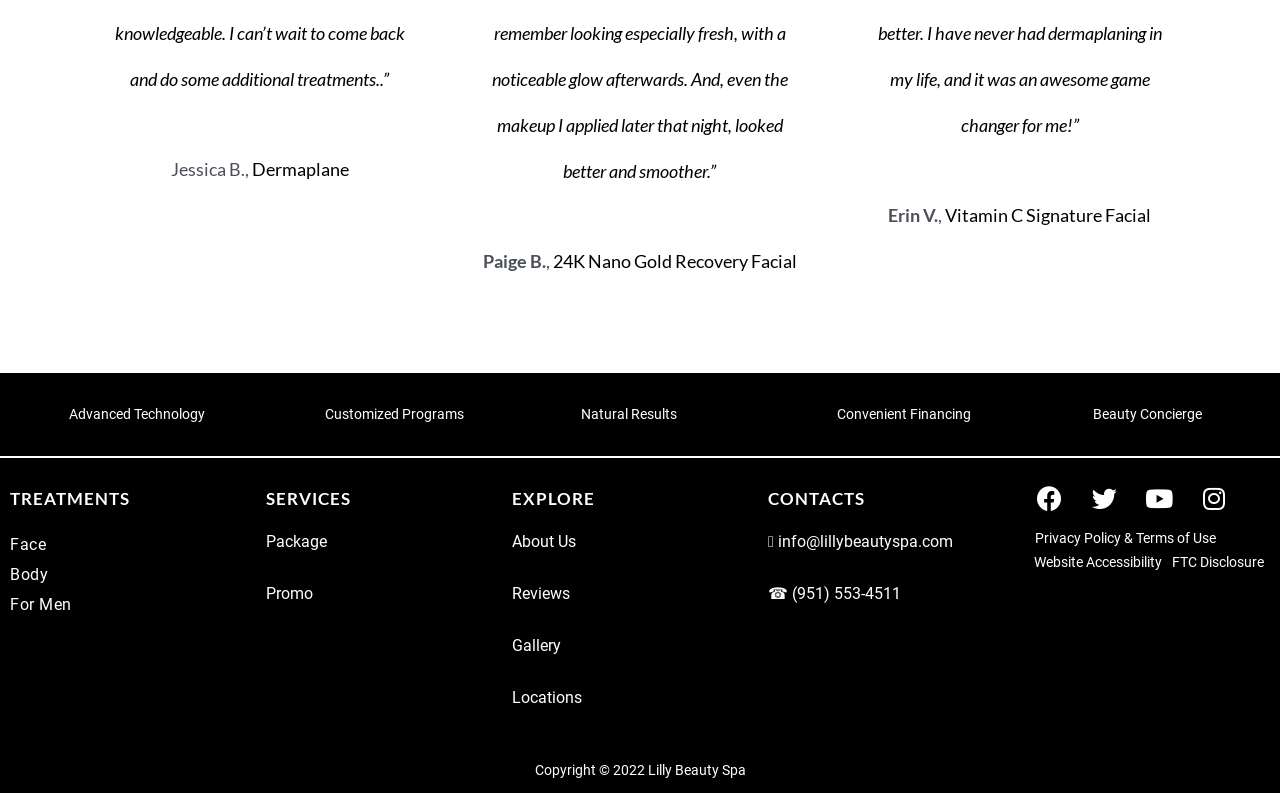Can you provide the bounding box coordinates for the element that should be clicked to implement the instruction: "View Vitamin C Signature Facial"?

[0.739, 0.258, 0.9, 0.286]